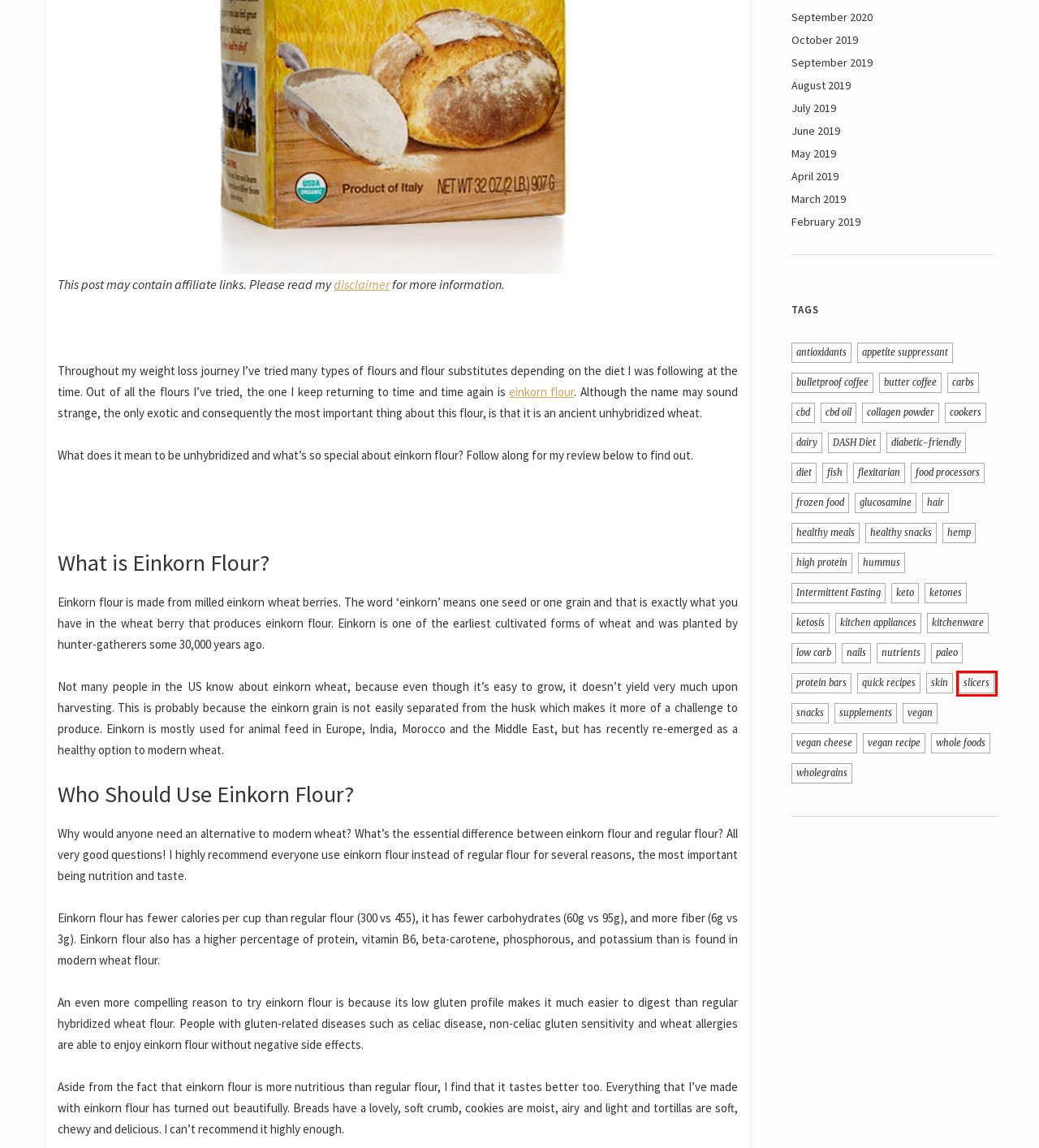Please examine the screenshot provided, which contains a red bounding box around a UI element. Select the webpage description that most accurately describes the new page displayed after clicking the highlighted element. Here are the candidates:
A. glucosamine | quicknhealthymeals
B. cbd | quicknhealthymeals
C. DASH Diet | quicknhealthymeals
D. hemp | quicknhealthymeals
E. food processors | quicknhealthymeals
F. flexitarian | quicknhealthymeals
G. diet | quicknhealthymeals
H. slicers | quicknhealthymeals

H